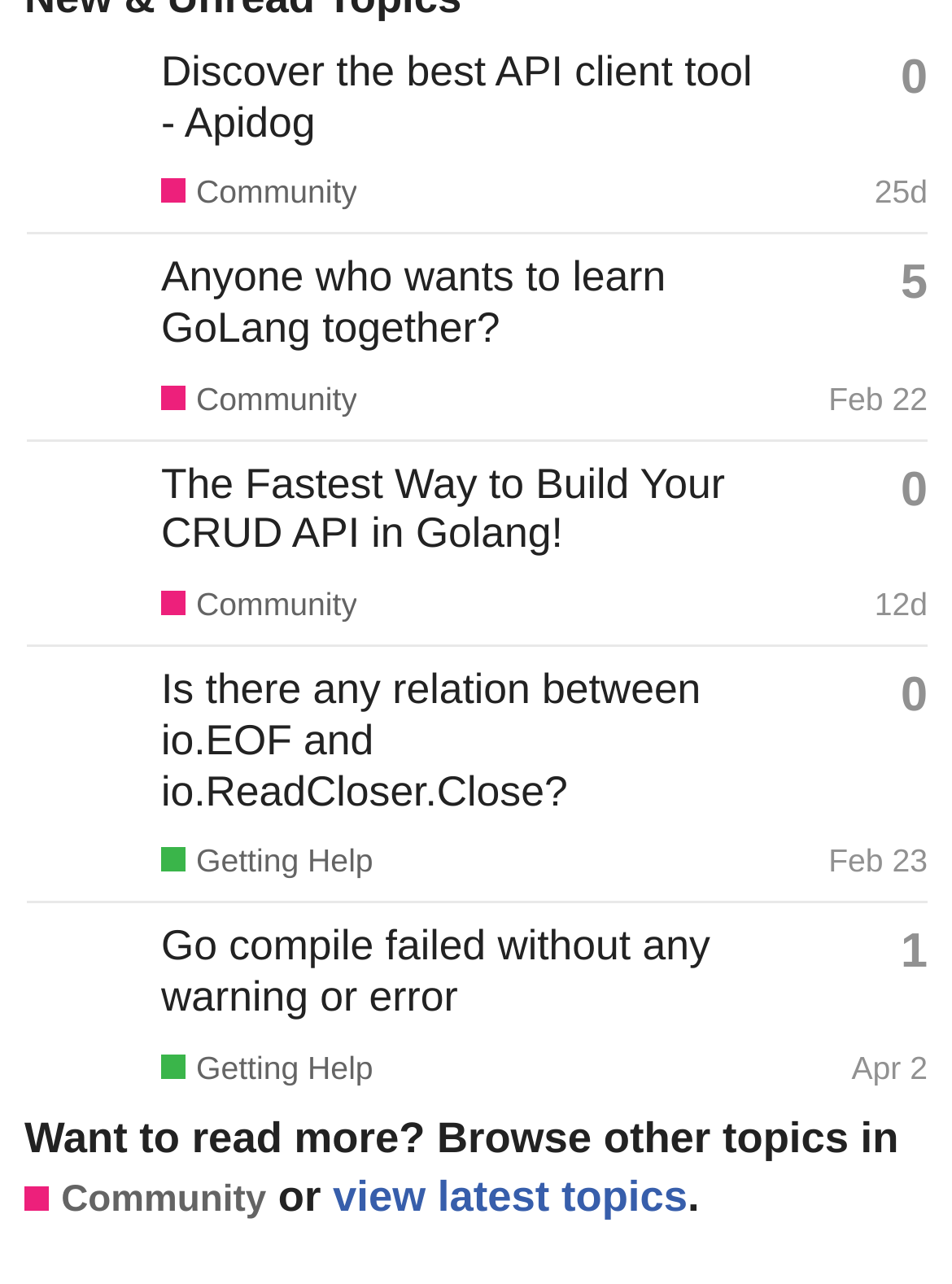Determine the bounding box coordinates of the clickable element to achieve the following action: 'View alexcray's profile'. Provide the coordinates as four float values between 0 and 1, formatted as [left, top, right, bottom].

[0.028, 0.225, 0.151, 0.257]